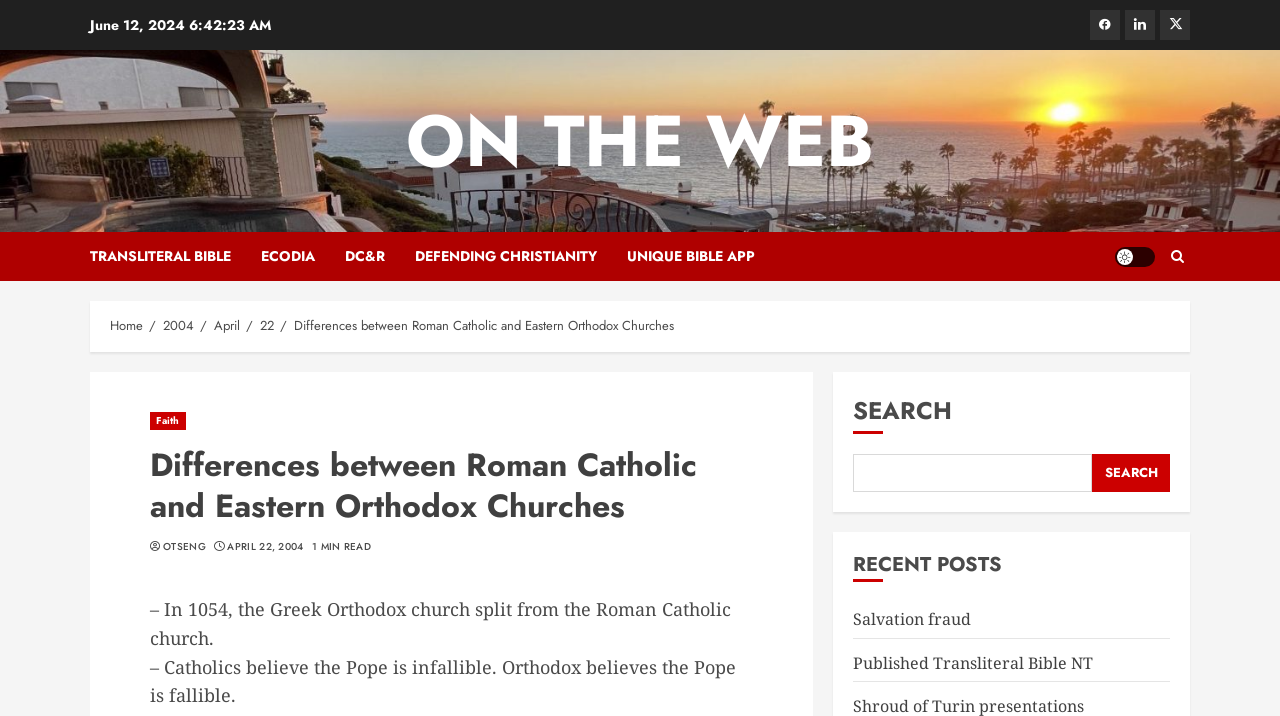From the given element description: "Unique Bible App", find the bounding box for the UI element. Provide the coordinates as four float numbers between 0 and 1, in the order [left, top, right, bottom].

[0.49, 0.324, 0.59, 0.392]